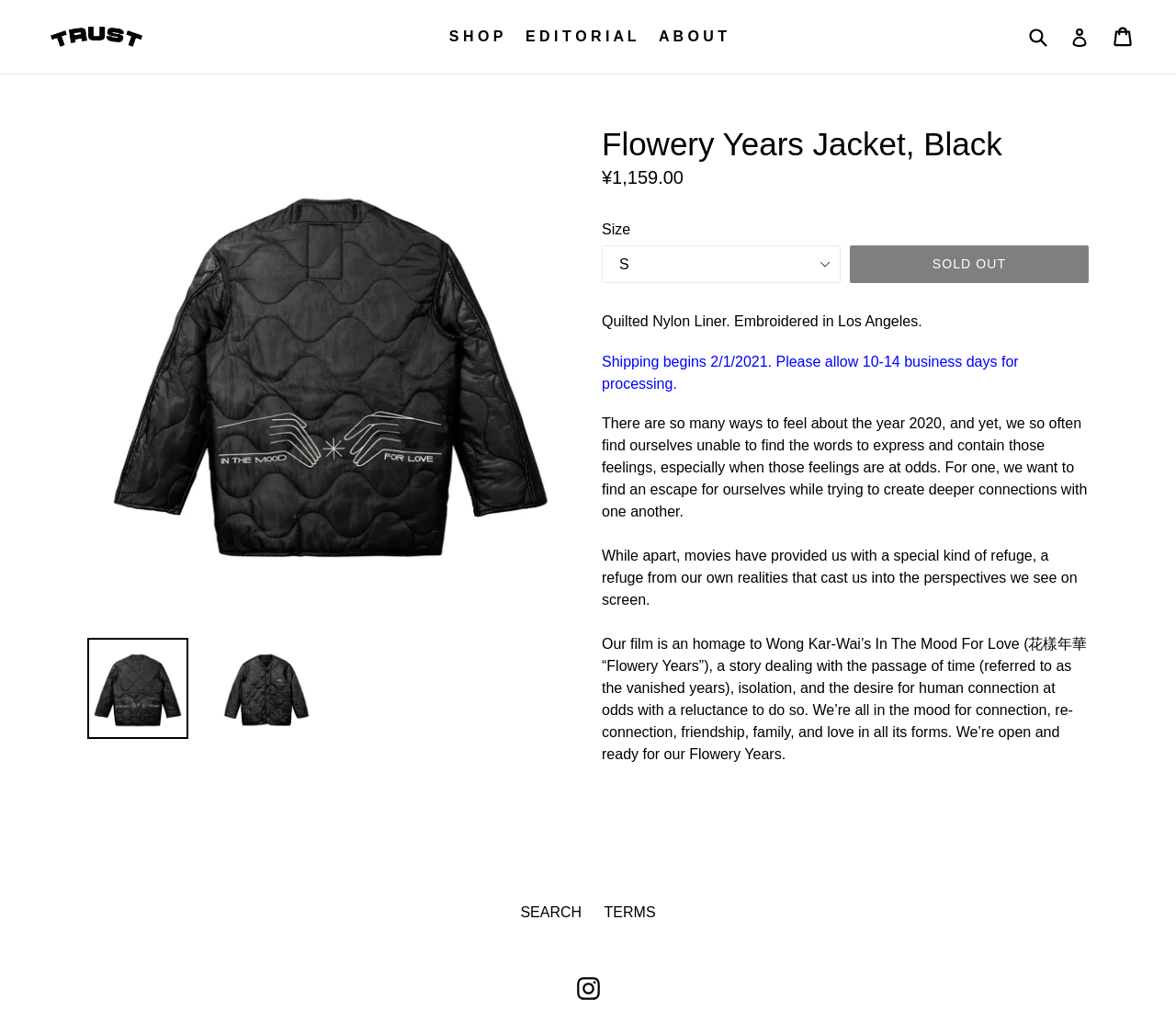Based on what you see in the screenshot, provide a thorough answer to this question: What is the price of the jacket?

I found the answer by looking at the price information on the webpage, which is displayed below the product name and image. The price is listed as 'Regular price ¥1,159.00'.